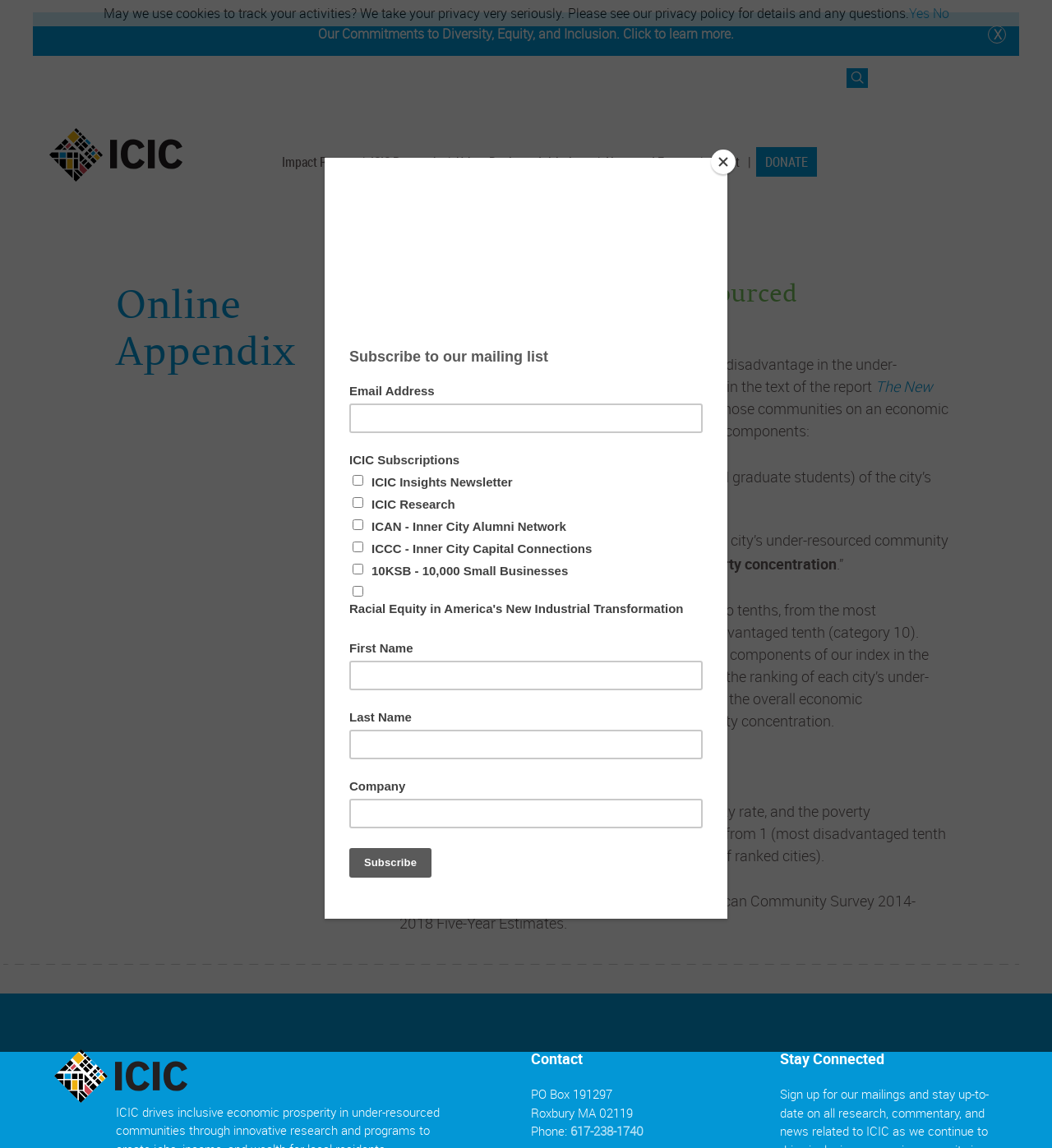Use the information in the screenshot to answer the question comprehensively: What is the name of the organization?

The name of the organization can be found in the top-left corner of the webpage, where the logo 'ICIC Icon' is accompanied by the text 'Initiative for Competitive Inner City'.